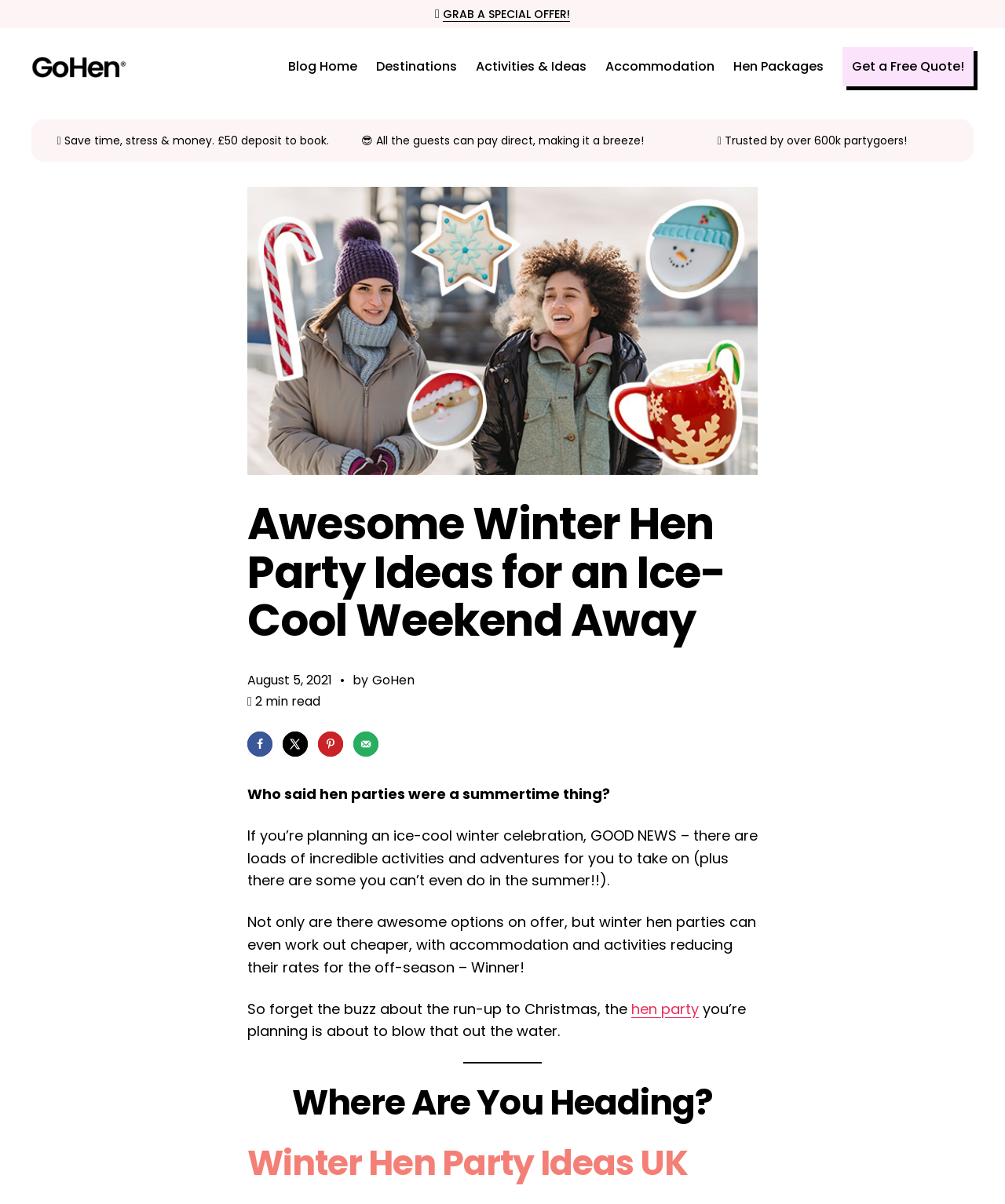Given the webpage screenshot, identify the bounding box of the UI element that matches this description: "Accommodation".

[0.602, 0.047, 0.711, 0.064]